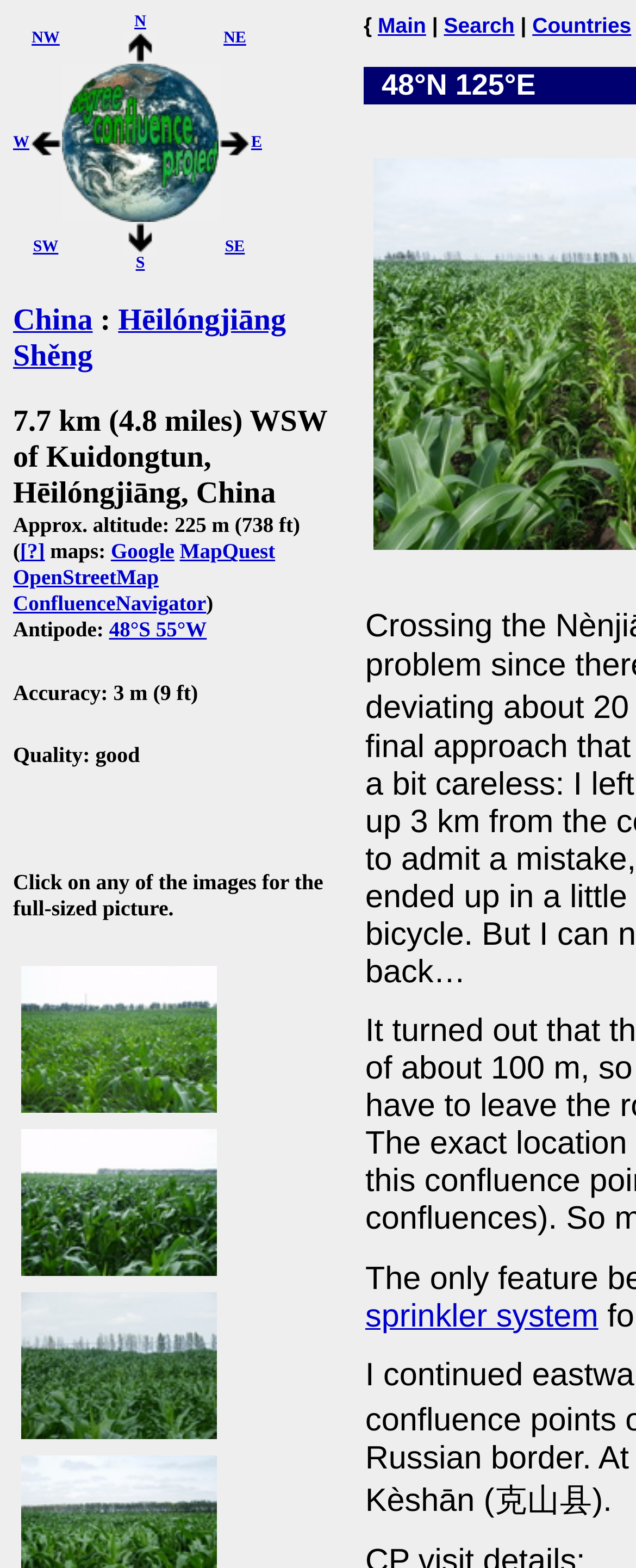Provide the bounding box coordinates for the area that should be clicked to complete the instruction: "Click on the link to view the full-sized picture of View to the West".

[0.021, 0.715, 0.354, 0.733]